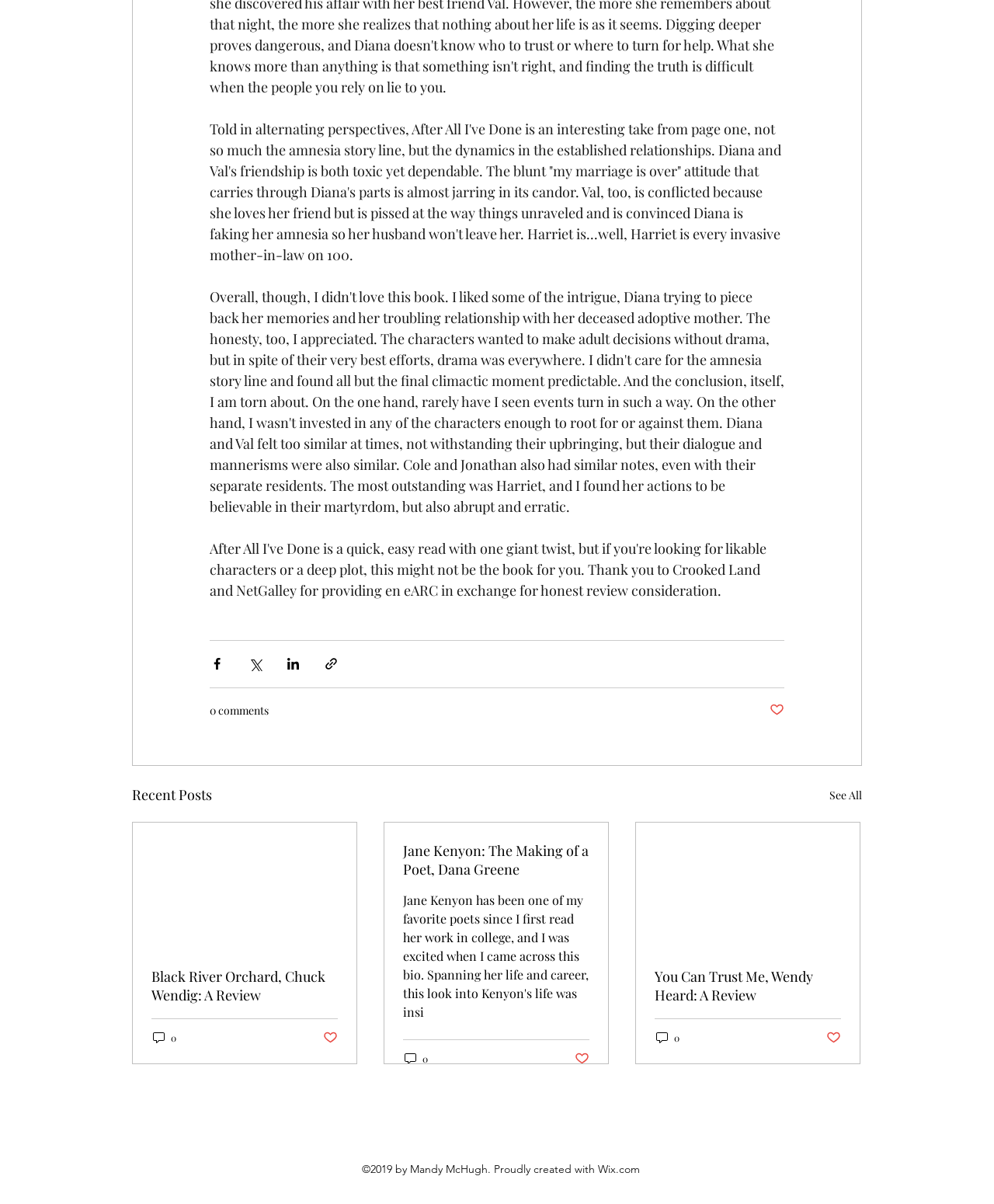What is the title of the second article? Based on the image, give a response in one word or a short phrase.

Jane Kenyon: The Making of a Poet